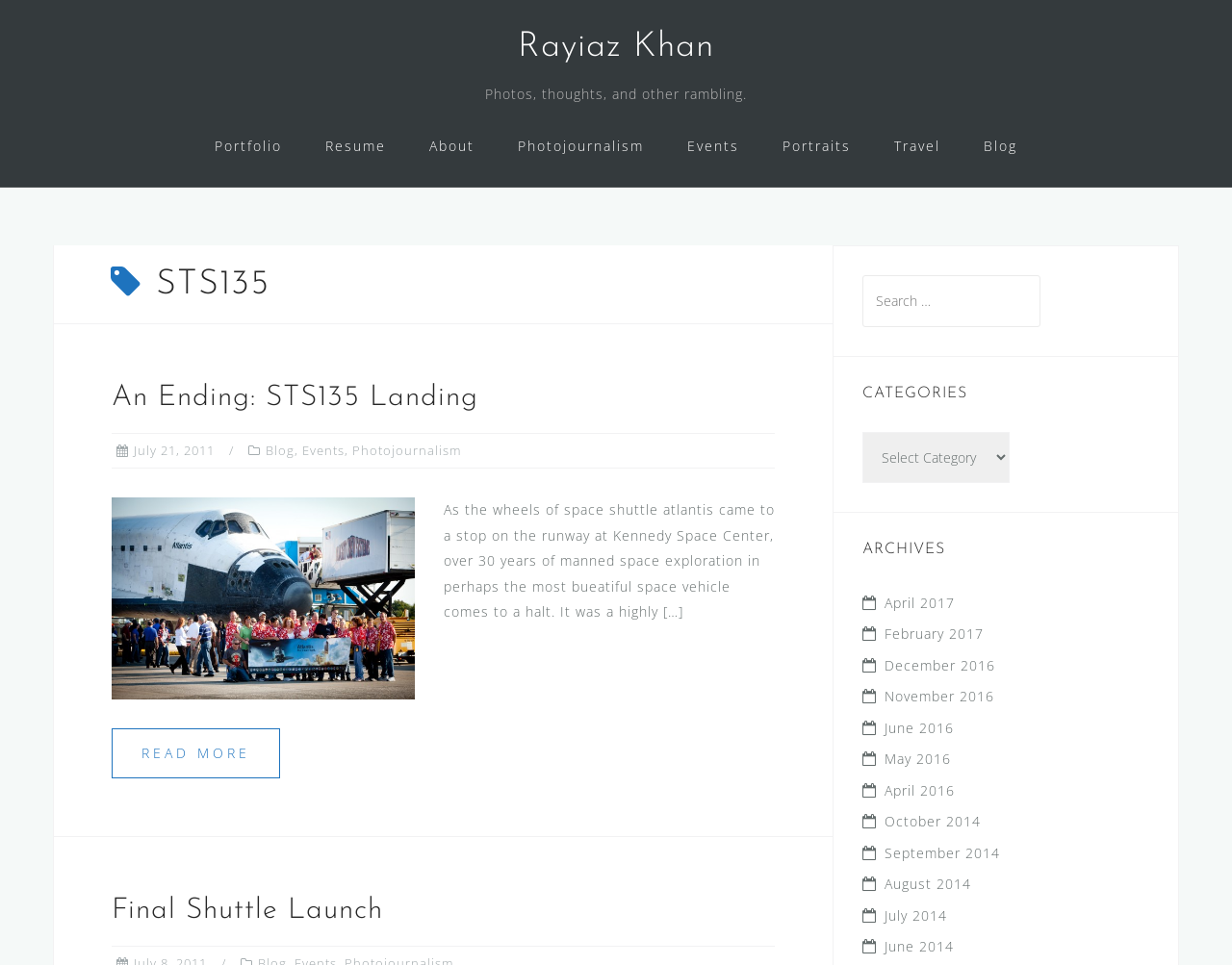What is the name of the author or owner of the website?
Look at the image and answer the question using a single word or phrase.

Rayiaz Khan